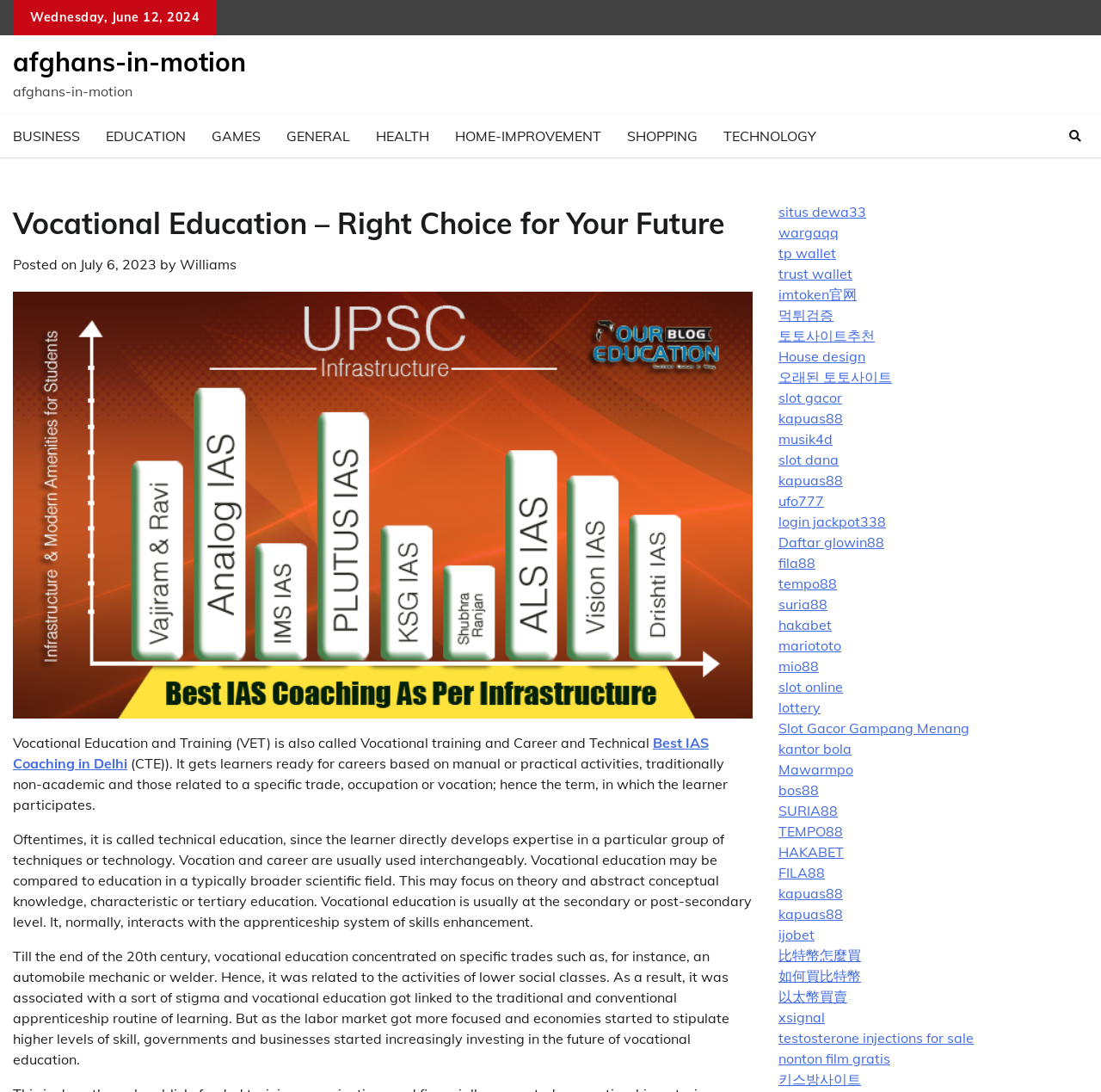What is the author of the post?
Use the information from the image to give a detailed answer to the question.

I found the author of the post by looking at the 'by' section, which is located below the main heading. The author is specified as 'Williams'.